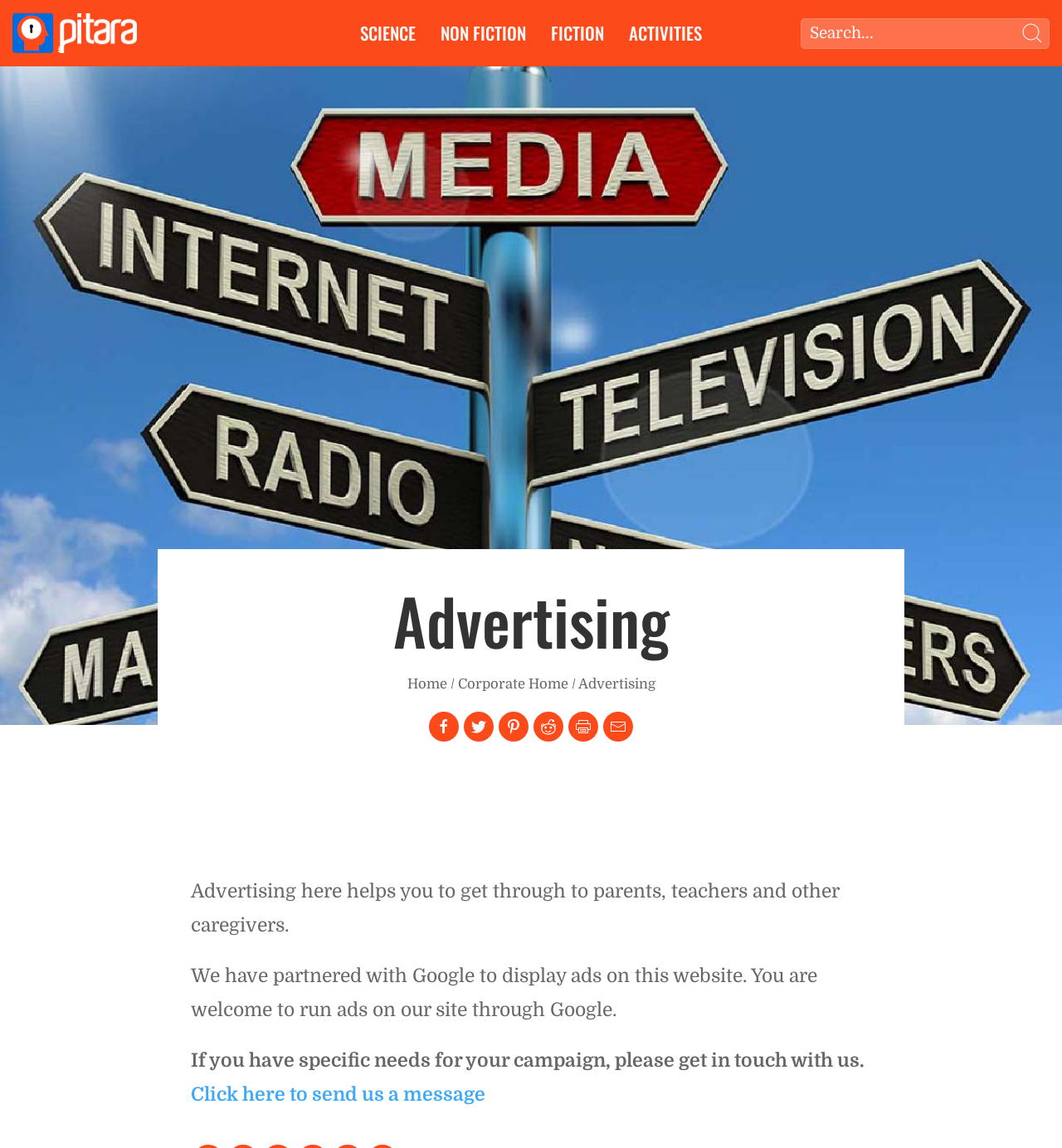Determine the bounding box coordinates for the element that should be clicked to follow this instruction: "Click on SCIENCE". The coordinates should be given as four float numbers between 0 and 1, in the format [left, top, right, bottom].

[0.327, 0.0, 0.403, 0.058]